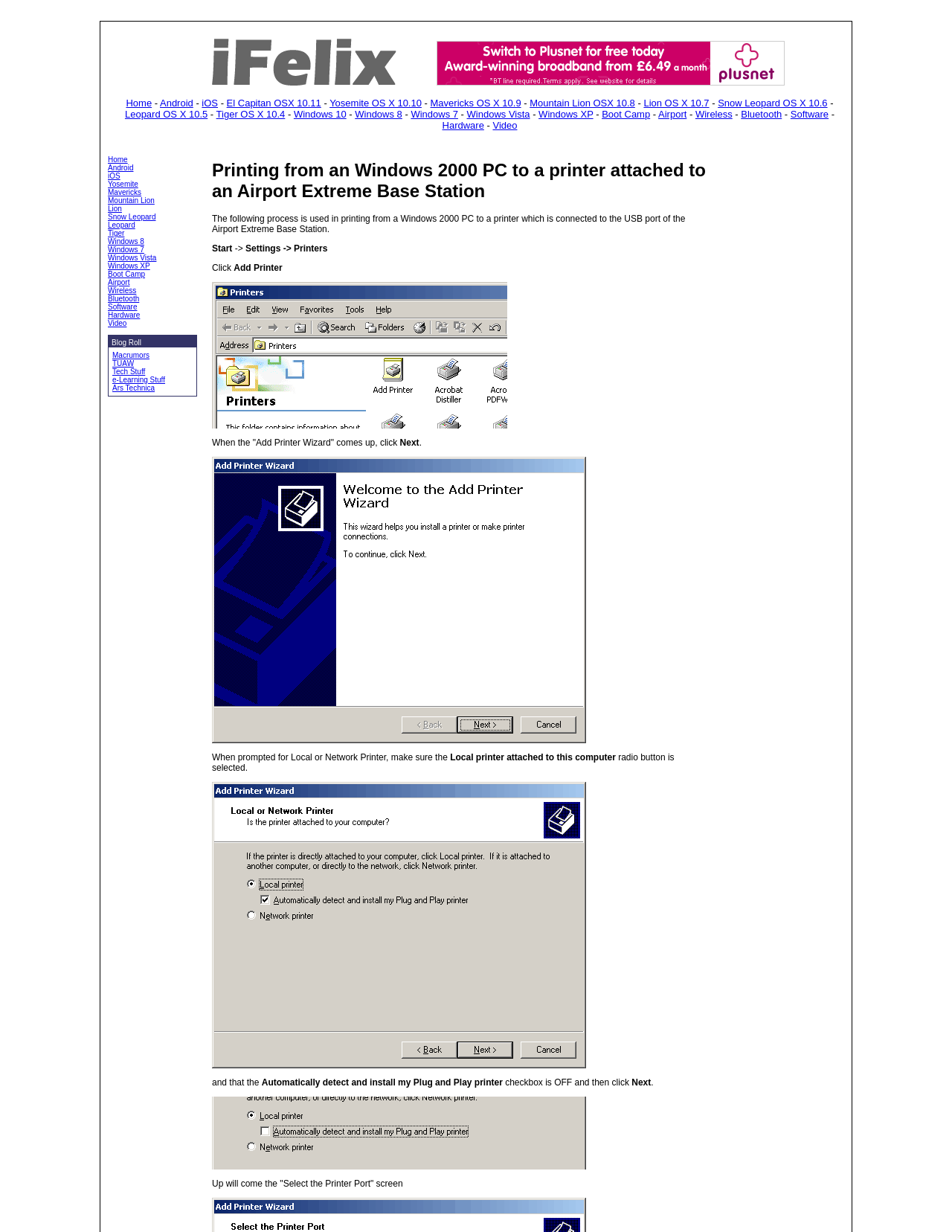Kindly determine the bounding box coordinates for the area that needs to be clicked to execute this instruction: "Click the 'Airport' link".

[0.691, 0.088, 0.721, 0.097]